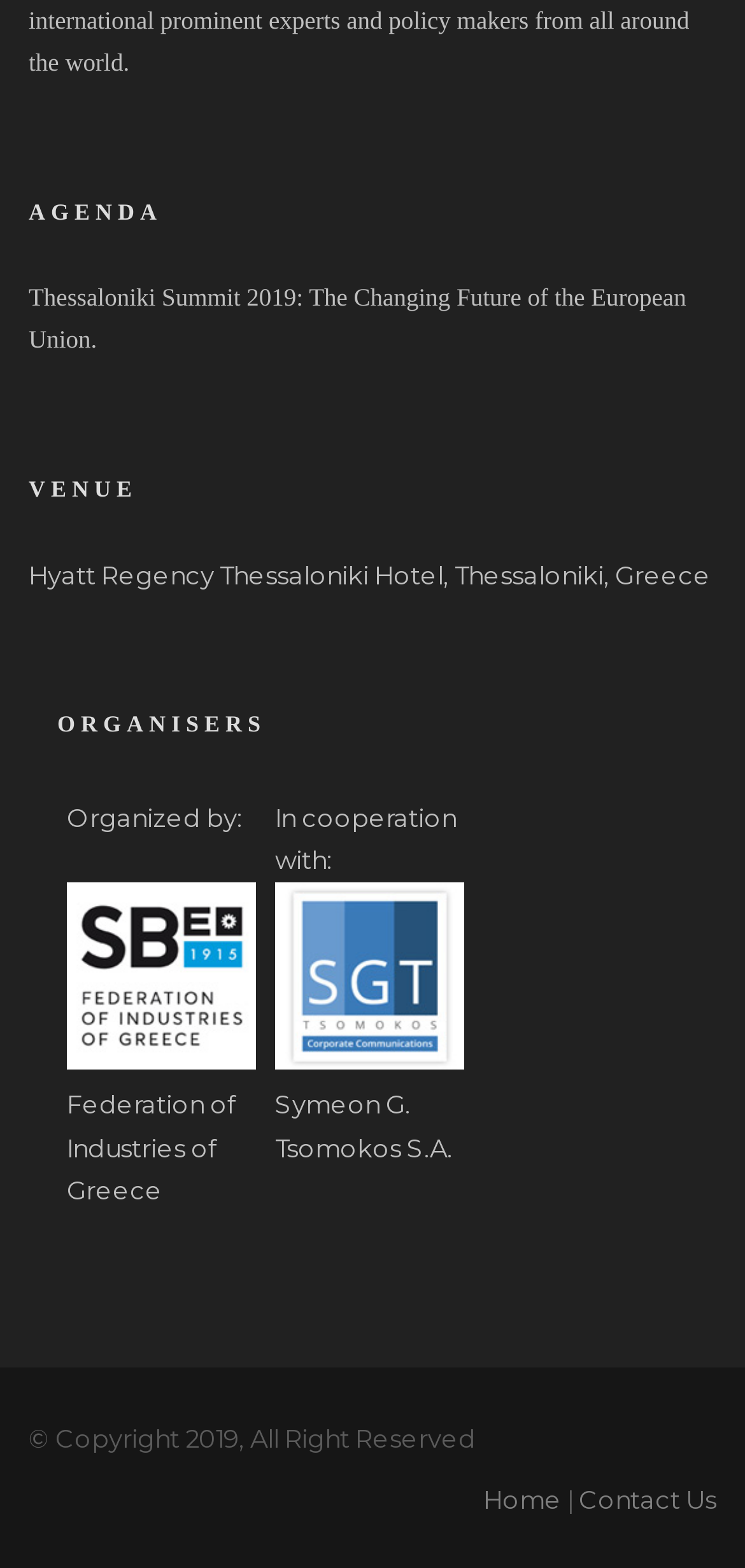Who is one of the organizers of the summit?
Provide a concise answer using a single word or phrase based on the image.

Federation of Industries of Greece